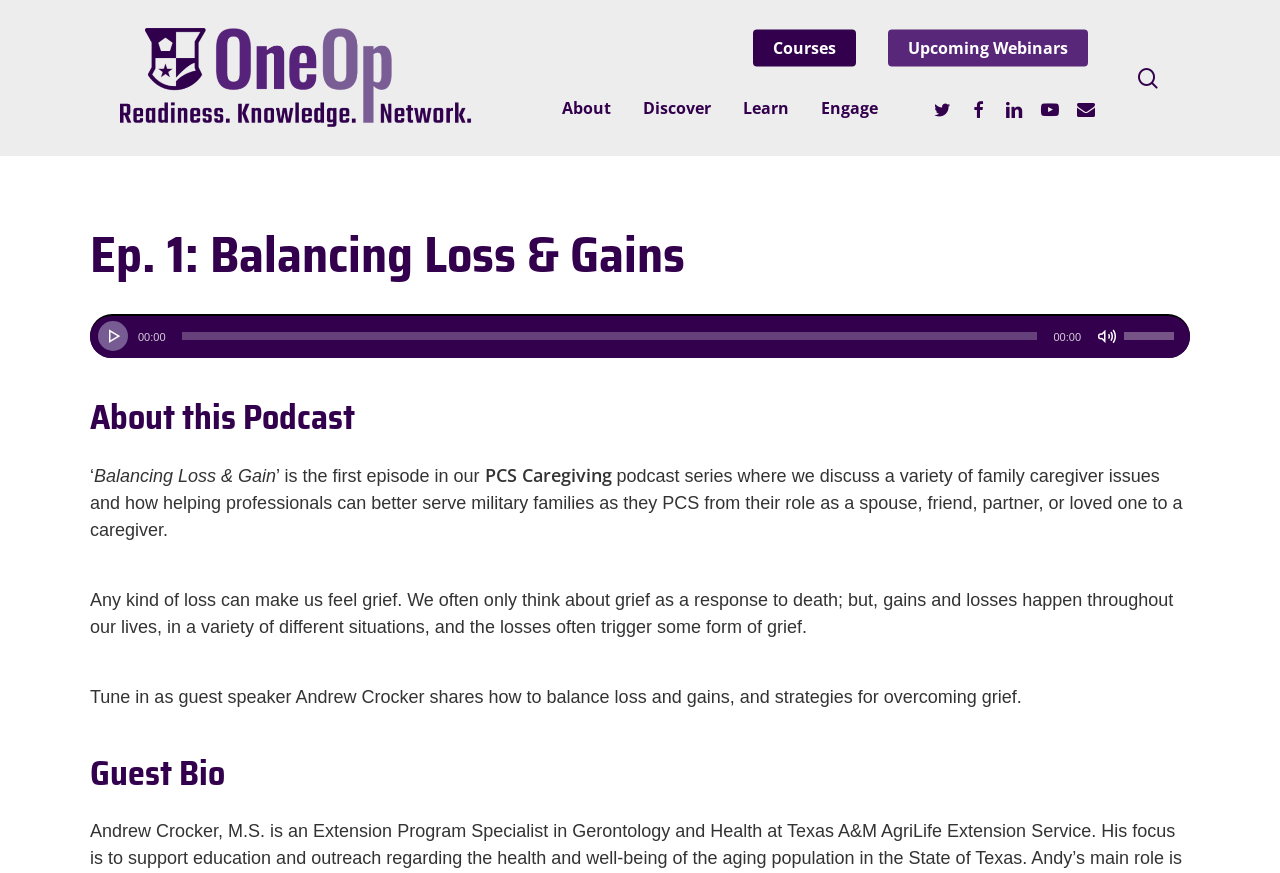Locate the heading on the webpage and return its text.

Ep. 1: Balancing Loss & Gains